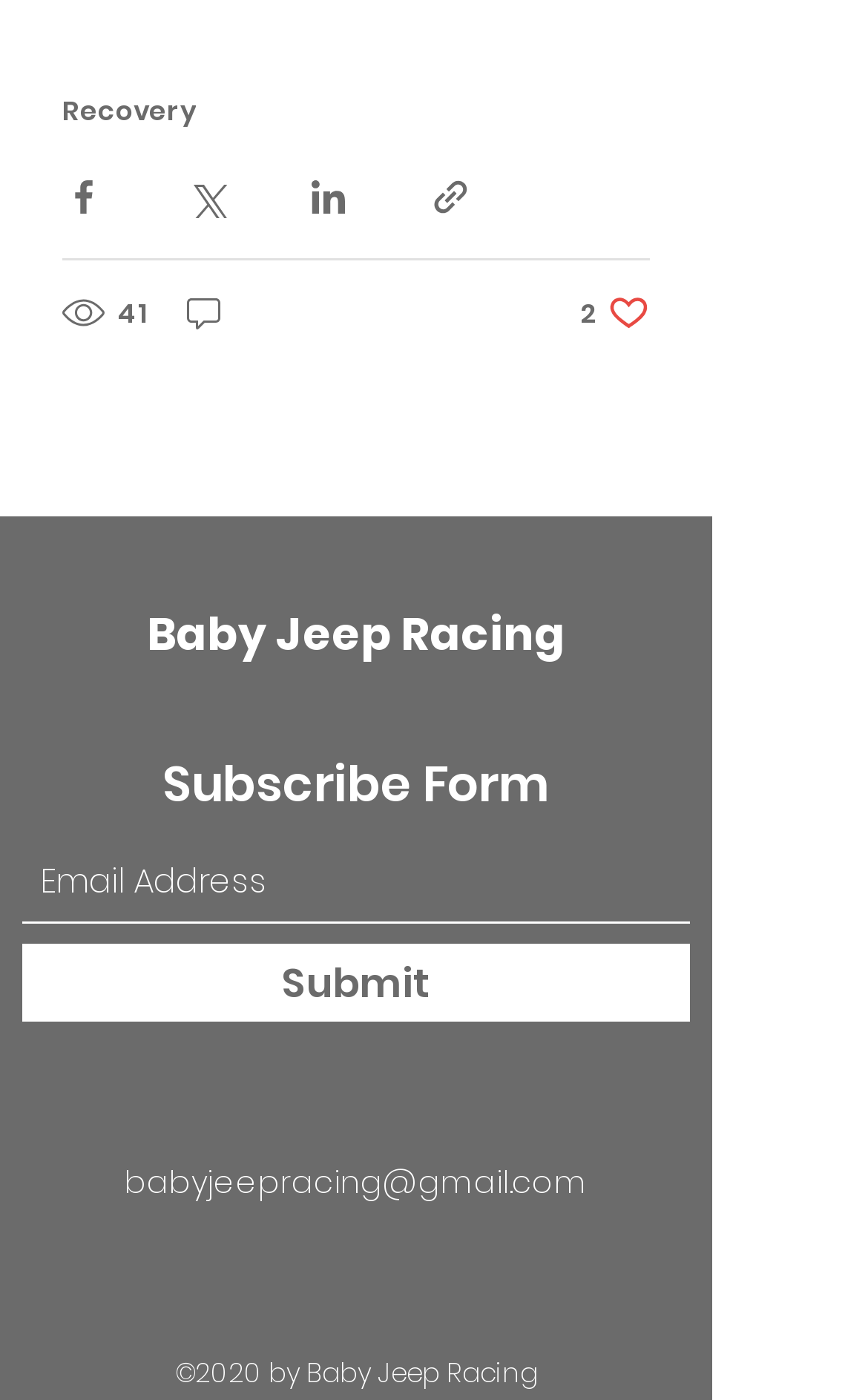Can you specify the bounding box coordinates of the area that needs to be clicked to fulfill the following instruction: "Share on Facebook"?

None